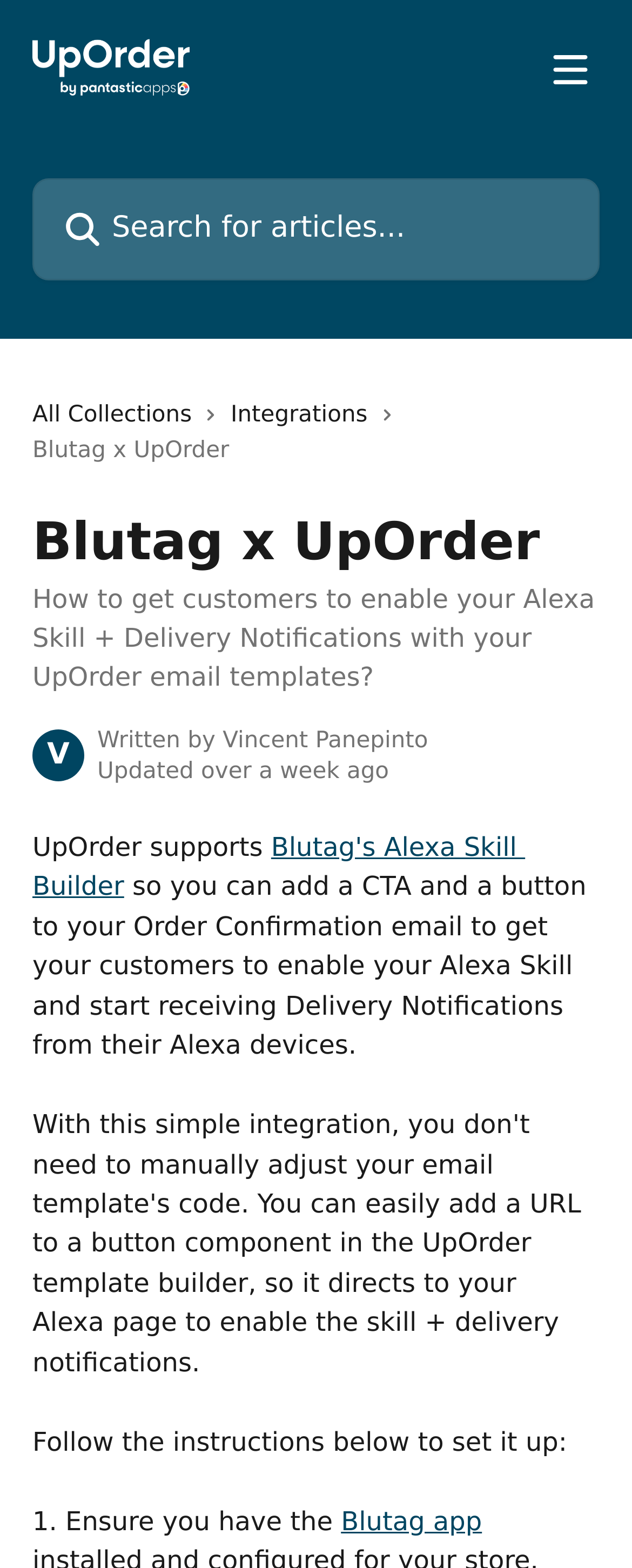Refer to the screenshot and answer the following question in detail:
What is the purpose of the Blutag app?

I inferred the answer by reading the text that mentions 'Blutag app' and its relation to enabling Alexa Skill and receiving Delivery Notifications.